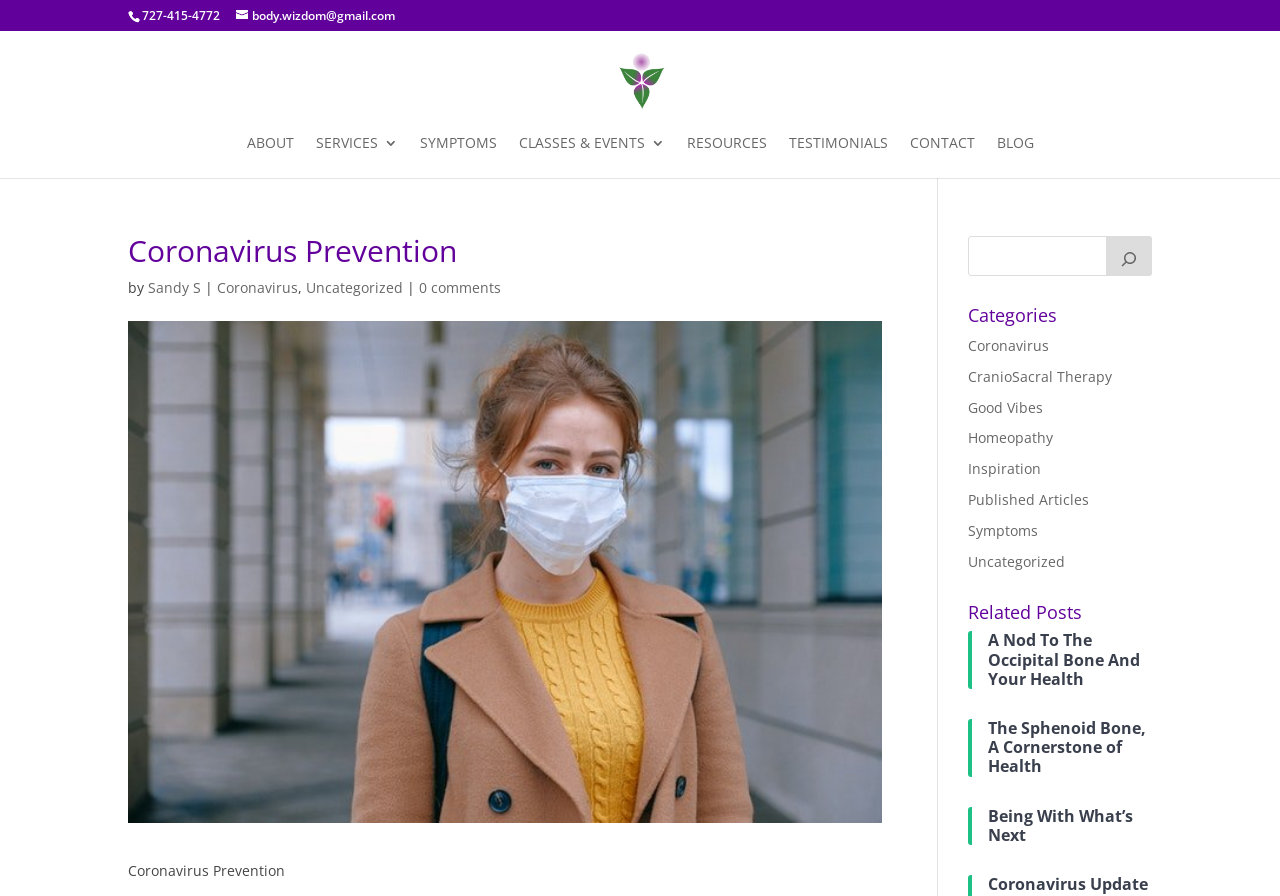What is the title of the first related post? Analyze the screenshot and reply with just one word or a short phrase.

A Nod To The Occipital Bone And Your Health